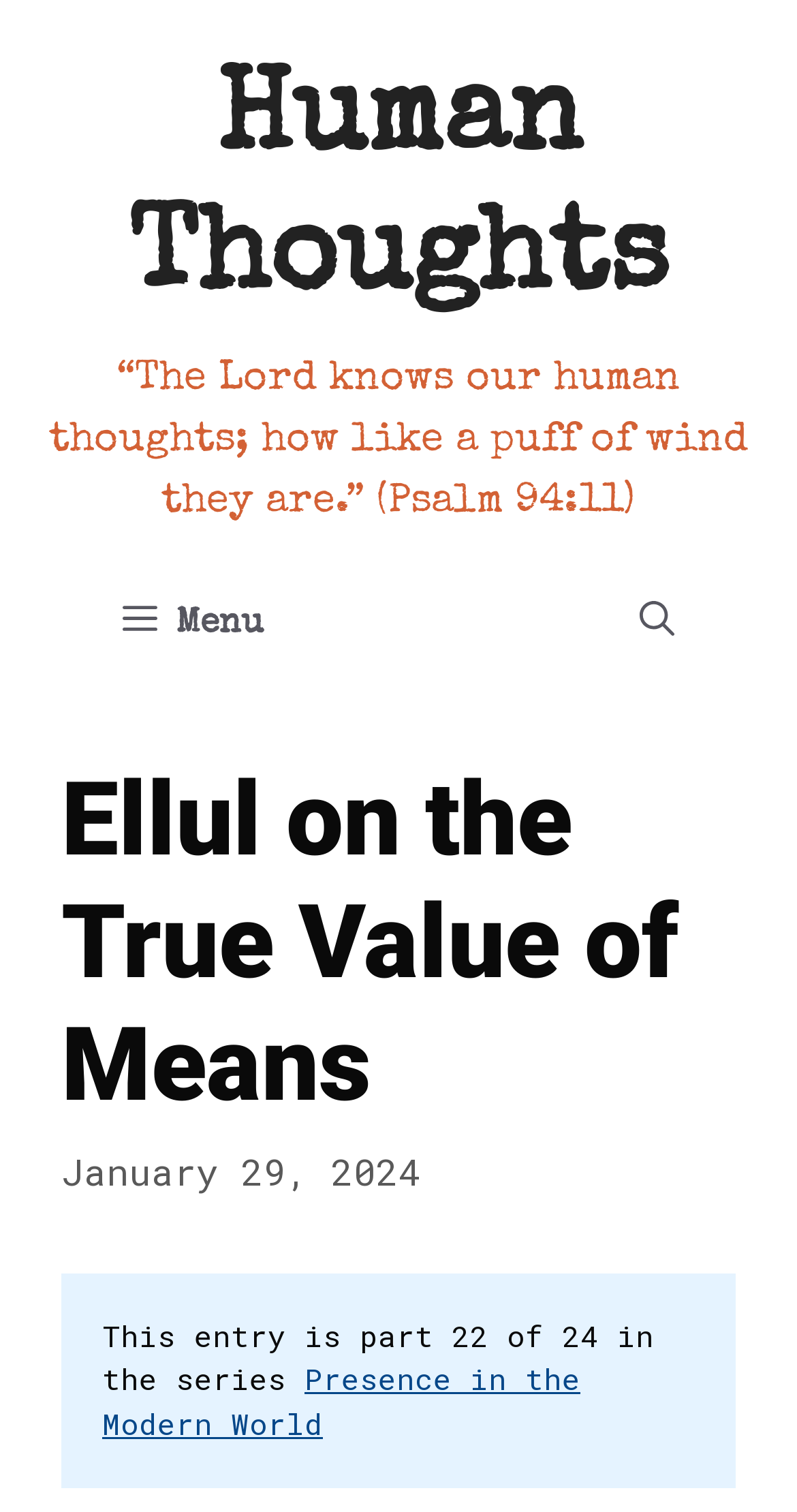Determine the bounding box coordinates for the HTML element mentioned in the following description: "Menu". The coordinates should be a list of four floats ranging from 0 to 1, represented as [left, top, right, bottom].

[0.103, 0.38, 0.382, 0.447]